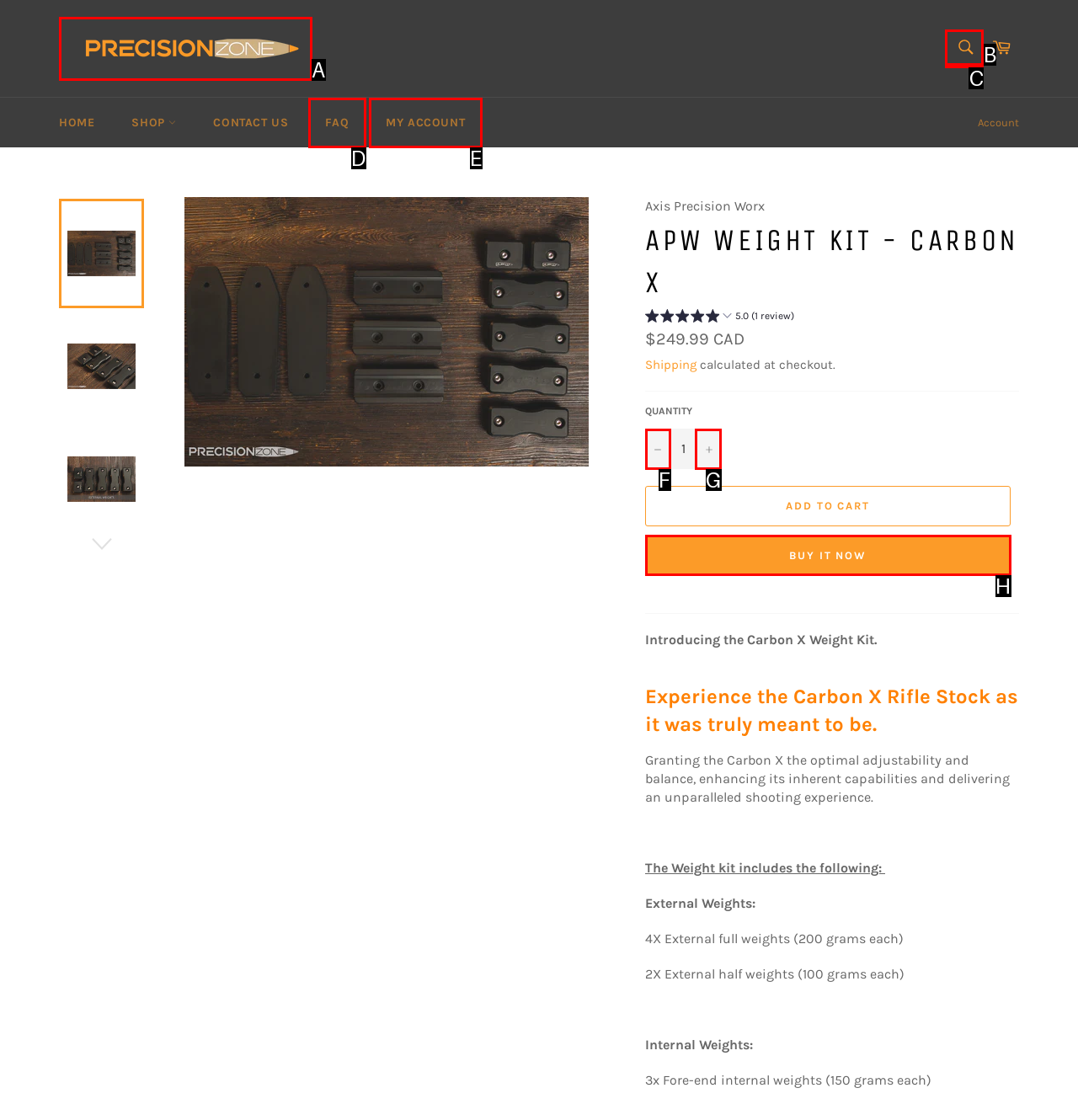Look at the highlighted elements in the screenshot and tell me which letter corresponds to the task: Click on the 'Secure Your Spot at IECIE@Vapitaly 2024 Now!' link.

None